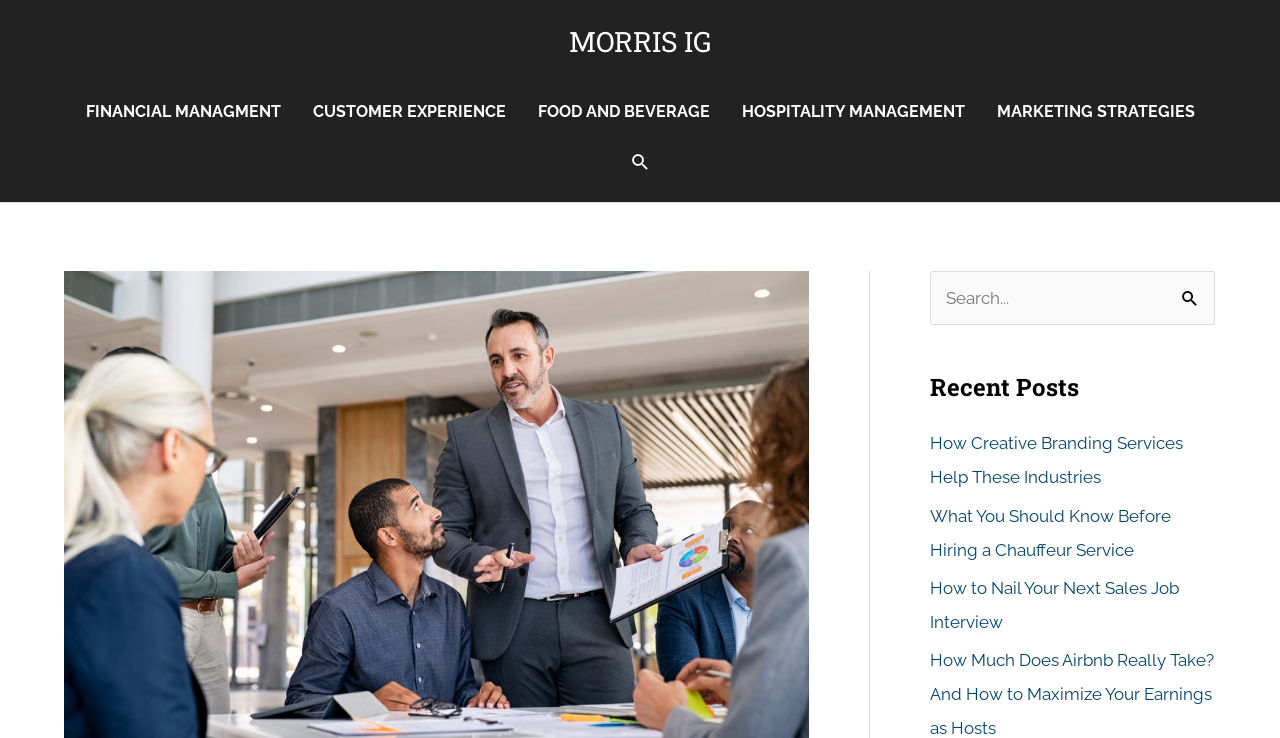What is the purpose of the search icon link?
Give a detailed and exhaustive answer to the question.

I looked at the 'link' element with the bounding box coordinates [0.492, 0.207, 0.508, 0.235] and found that it contains the text 'SEARCH'. This suggests that the purpose of the search icon link is to search for something.